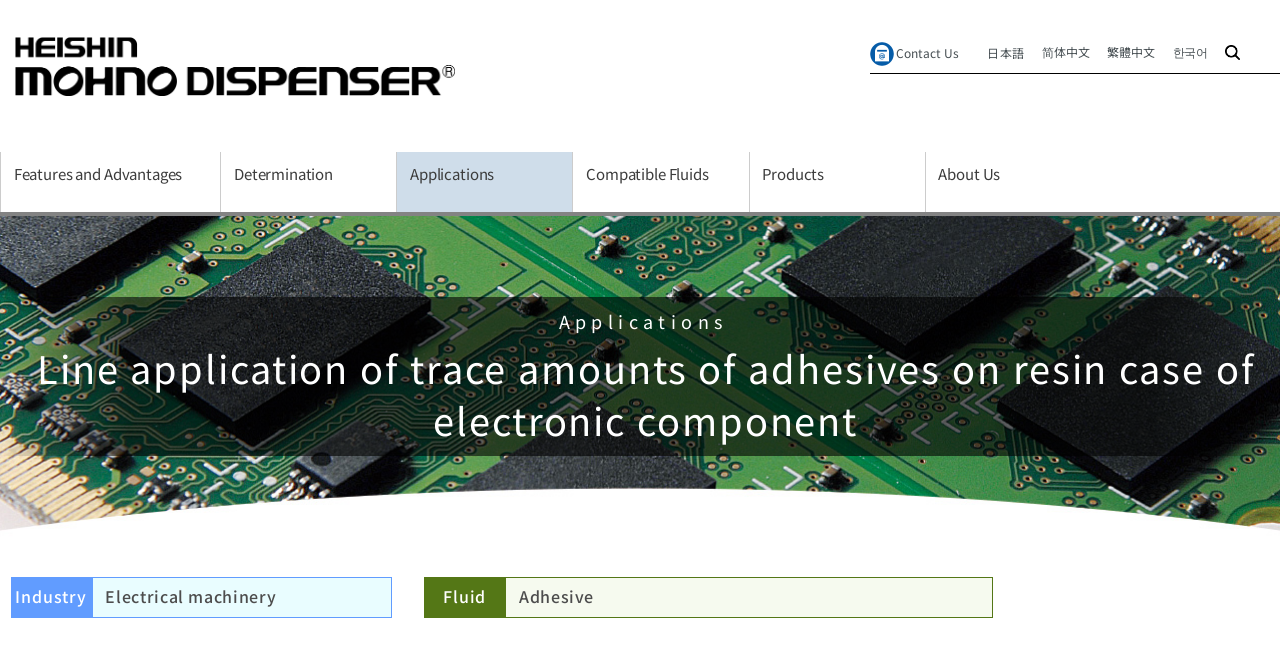Locate and extract the text of the main heading on the webpage.

Applications
Line application of trace amounts of adhesives on resin case of electronic component